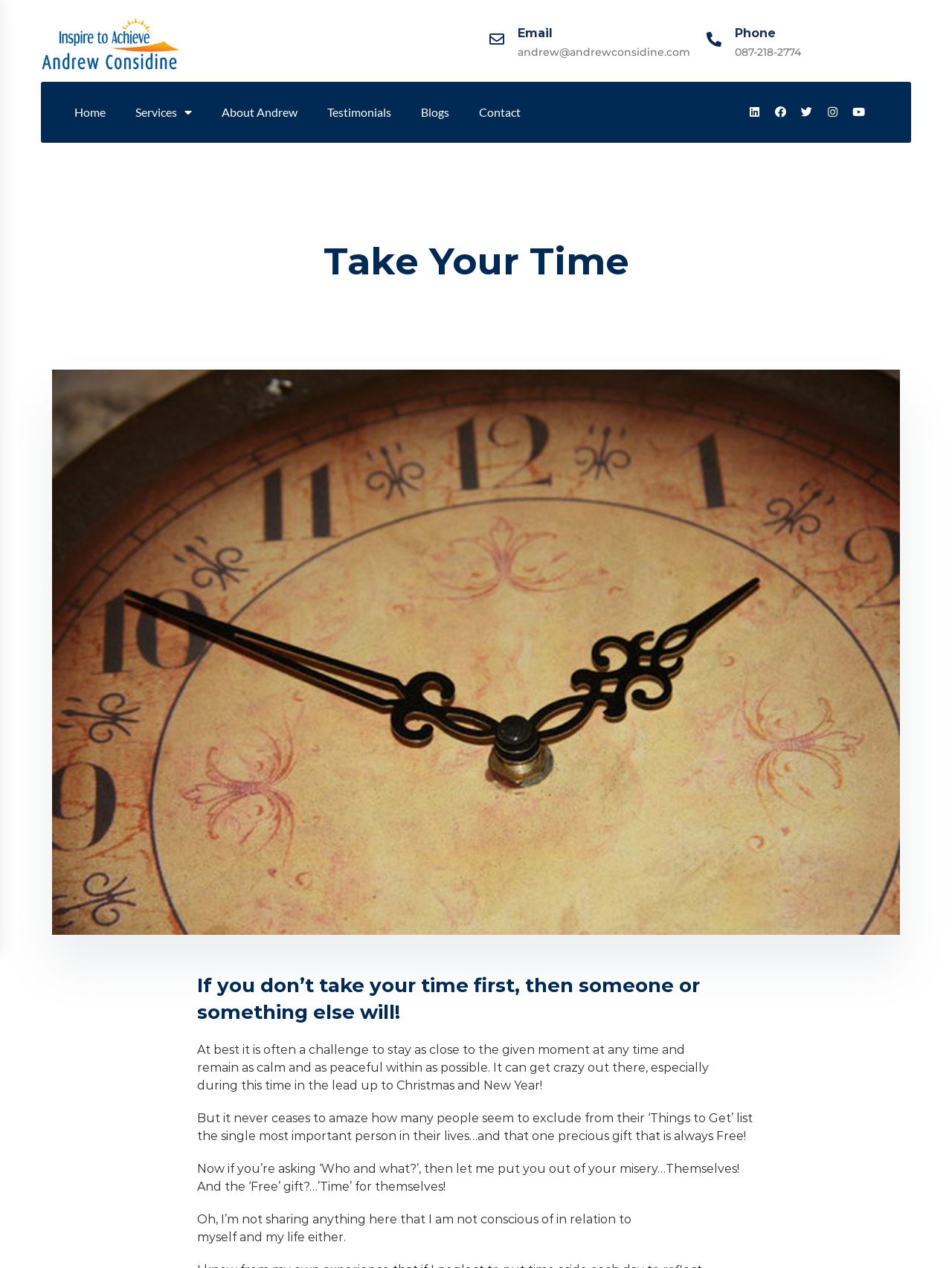Find the bounding box coordinates of the element I should click to carry out the following instruction: "Click the 'Home' link".

[0.062, 0.075, 0.127, 0.102]